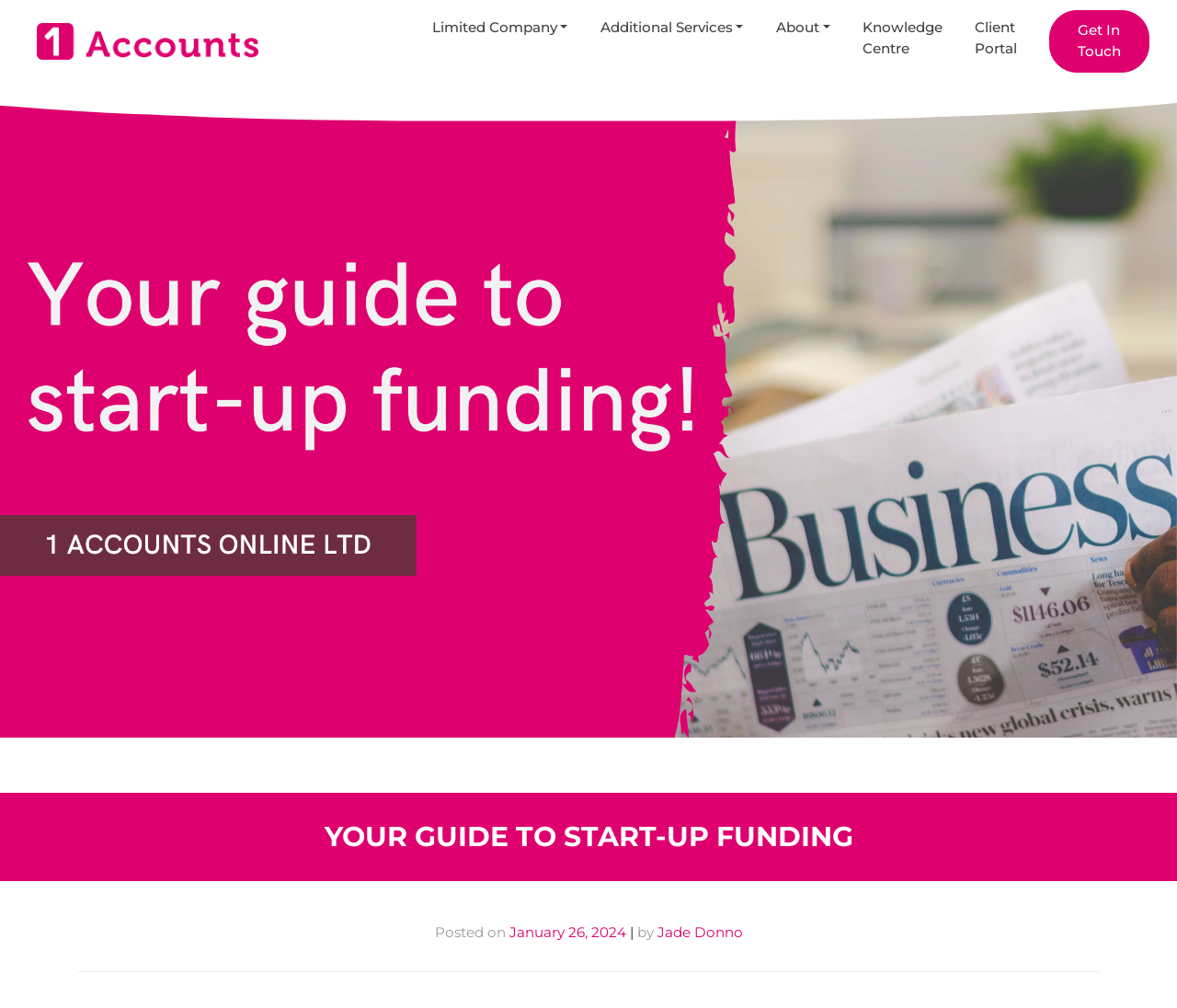Locate the bounding box coordinates of the clickable element to fulfill the following instruction: "Click on the 'Eat Cured Meat' link". Provide the coordinates as four float numbers between 0 and 1 in the format [left, top, right, bottom].

None